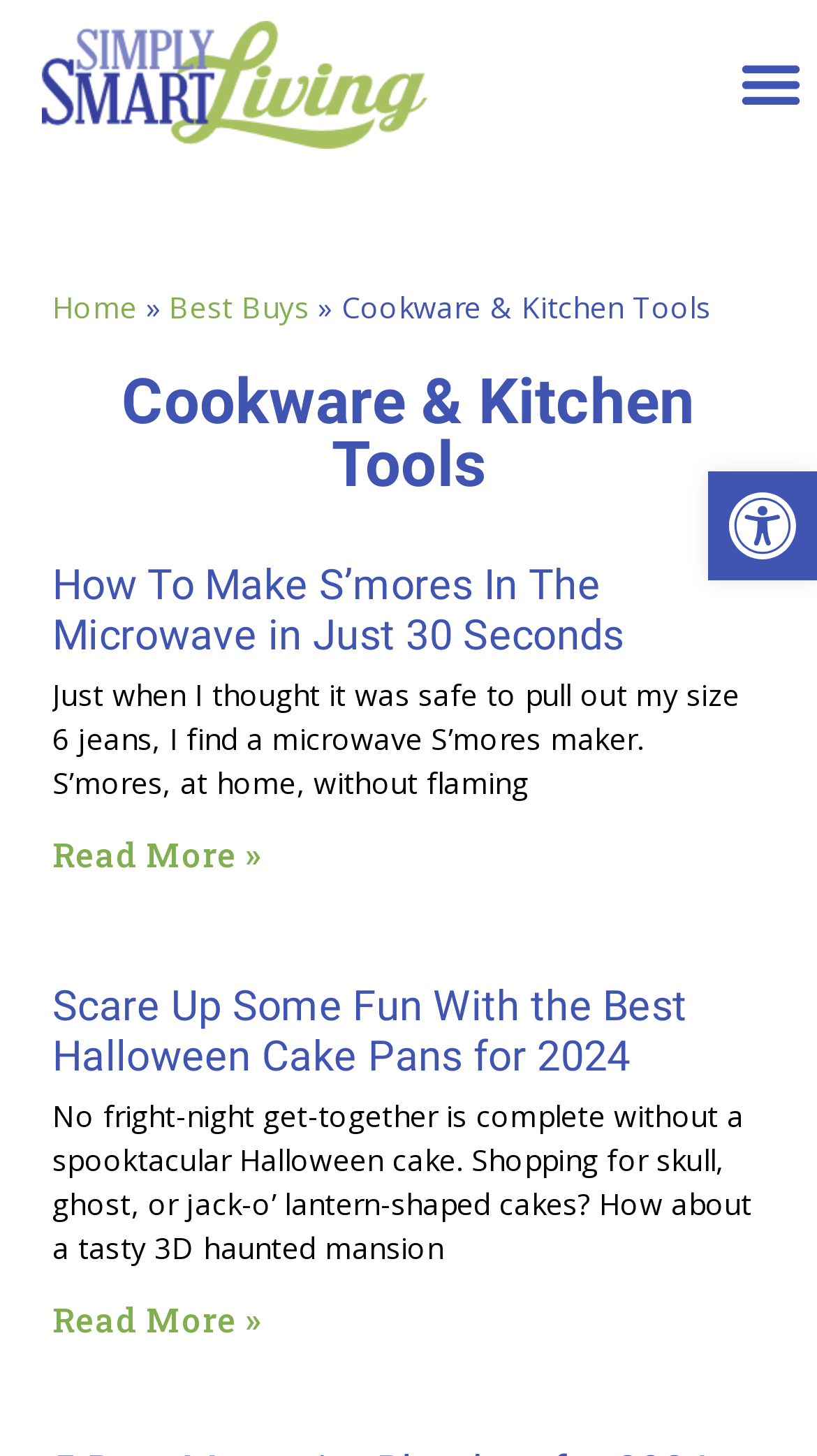Provide a single word or phrase answer to the question: 
Is the menu toggle button expanded?

No